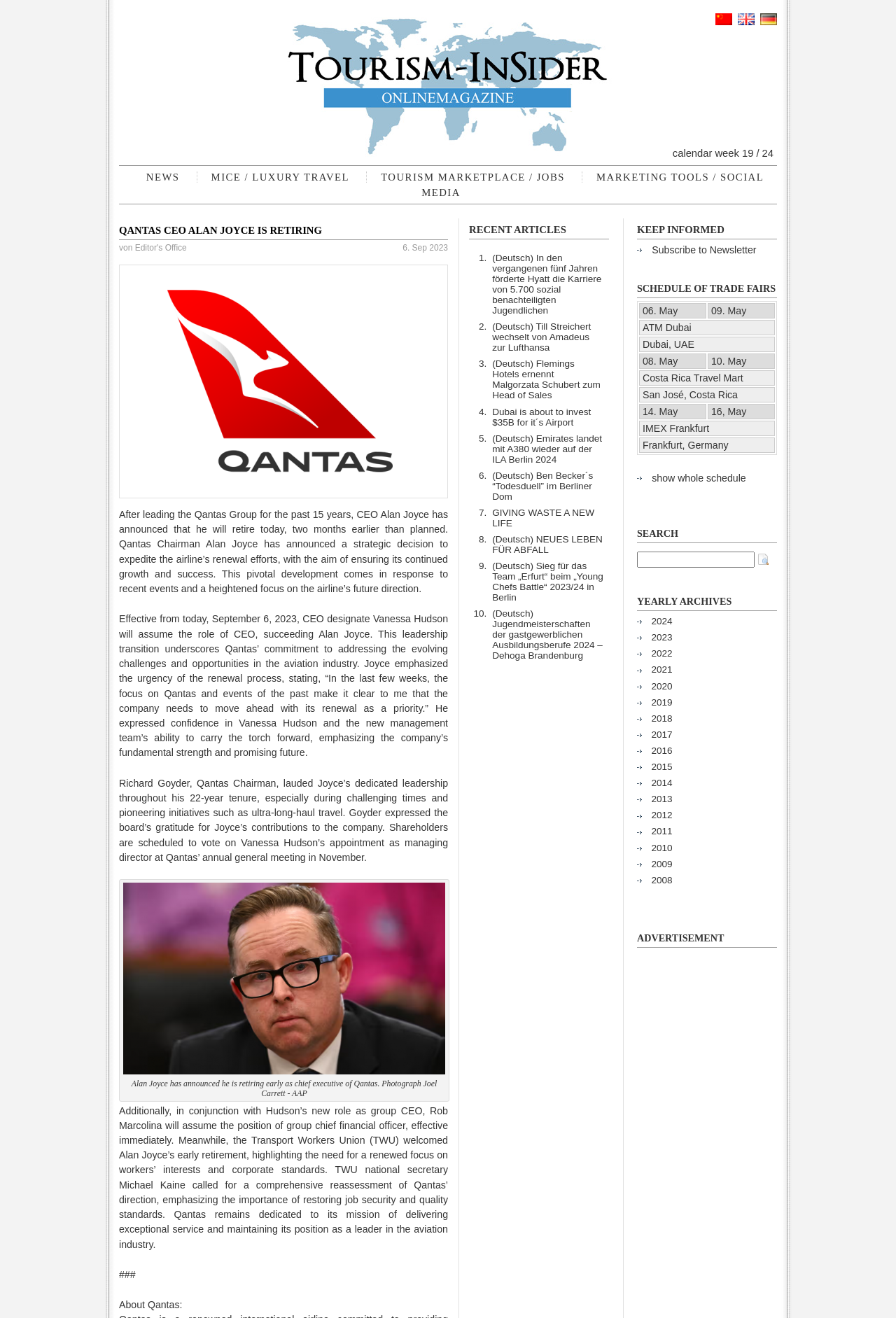Describe all the key features and sections of the webpage thoroughly.

This webpage is about Qantas CEO Alan Joyce's retirement, announced two months earlier than planned. At the top, there are several links to different language options, including CN, EN, and DE, each accompanied by a small flag icon. Below these links, there is a larger image with the Tourism-Insider logo.

The main content of the page is divided into several sections. The first section has a heading "QANTAS CEO ALAN JOYCE IS RETIRING" and includes a link to the same title. Below this, there is a paragraph of text describing Joyce's retirement, followed by a smaller text block with the date "6. Sep 2023" and a link to "Editor's Office". There is also a large image on the right side of this section.

The next section has three paragraphs of text, each describing different aspects of Joyce's retirement, including the appointment of Vanessa Hudson as the new CEO and the reaction of the Transport Workers Union.

Below these sections, there is a heading "RECENT ARTICLES" with a list of 10 links to different news articles, each with a brief description. The list is numbered from 1 to 10.

On the right side of the page, there are three sections: "KEEP INFORMED" with a link to subscribe to a newsletter, "SCHEDULE OF TRADE FAIRS" with a table listing several trade fairs and their dates, and "SEARCH" with a text box and a button to search for specific content.

At the bottom of the page, there is a heading "YEARLY ARCHIVES" with no additional content.